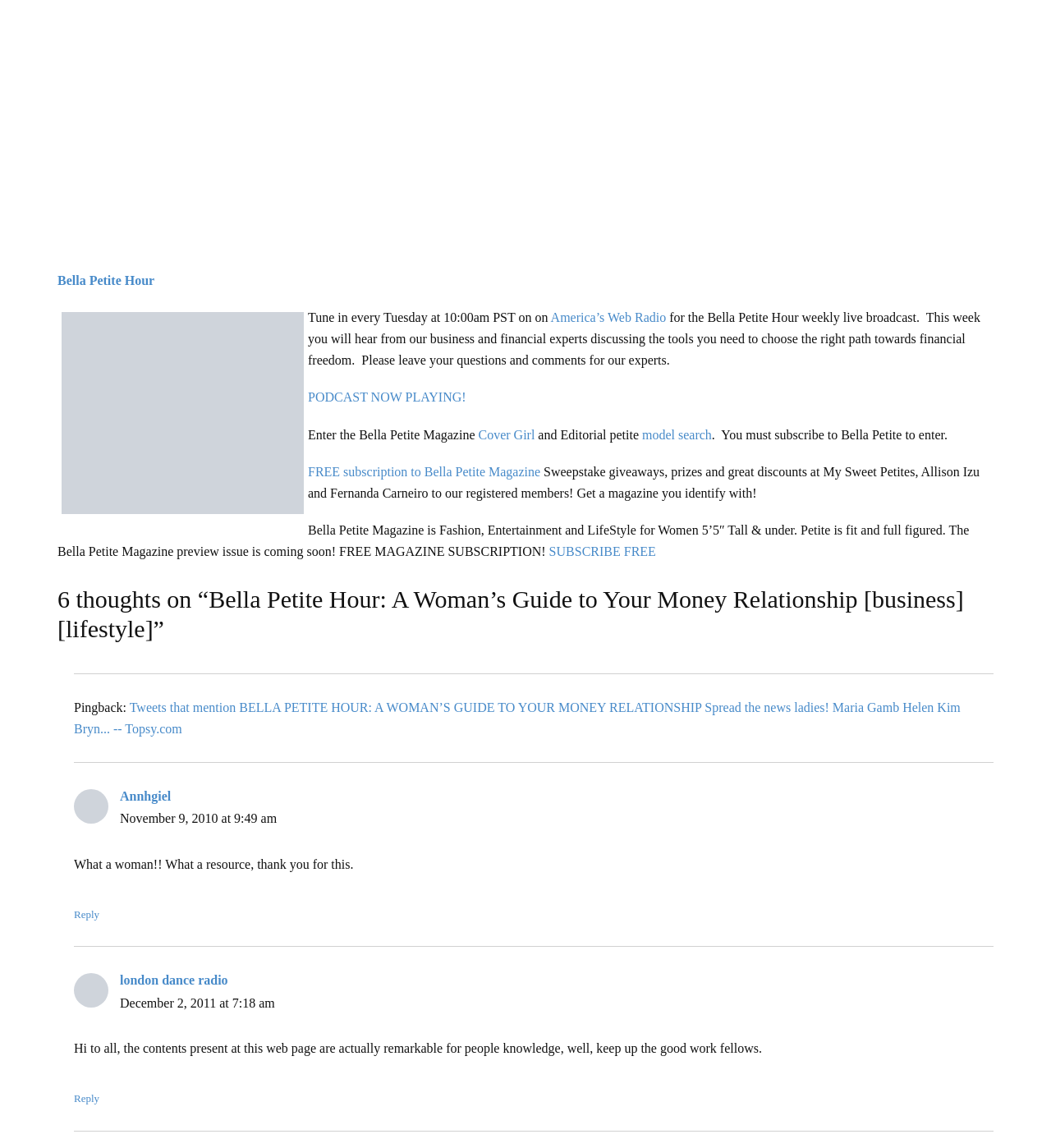Can you show the bounding box coordinates of the region to click on to complete the task described in the instruction: "Reply to Annhgiel's comment"?

[0.07, 0.789, 0.095, 0.804]